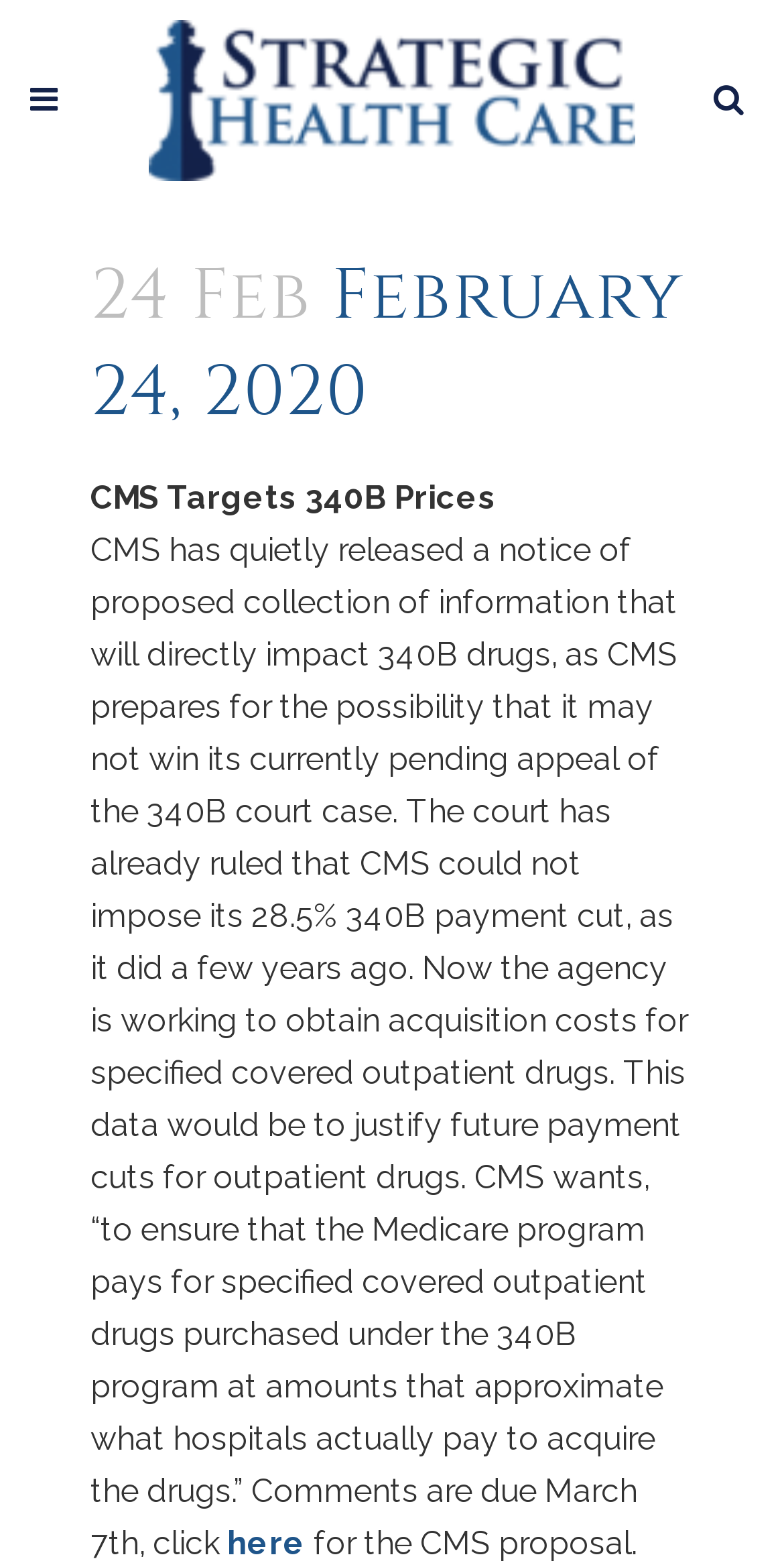Determine the bounding box for the UI element described here: "name="s" placeholder="Search"".

[0.146, 0.019, 0.864, 0.045]